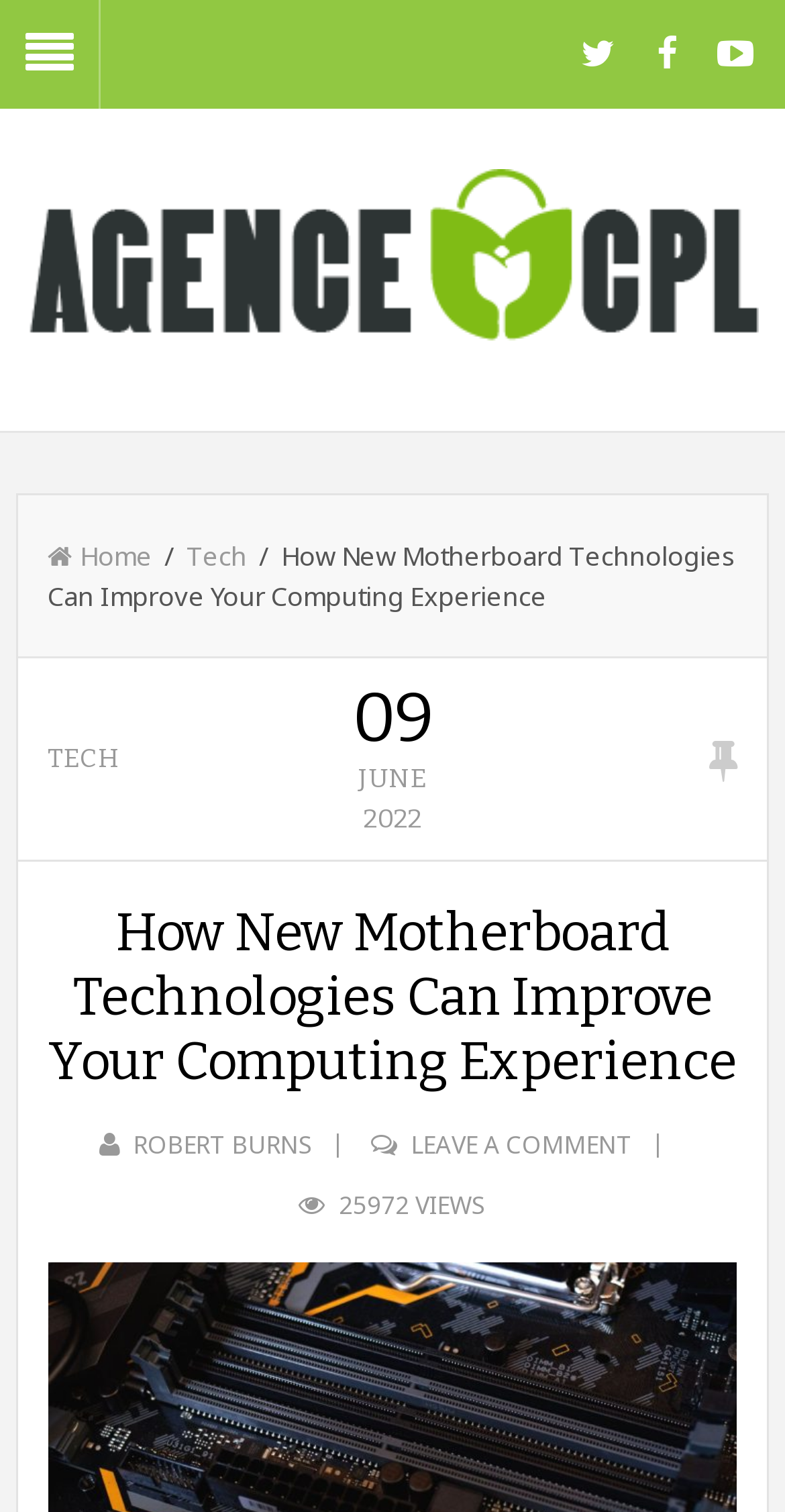Answer the question in one word or a short phrase:
How many views does the article have?

25972